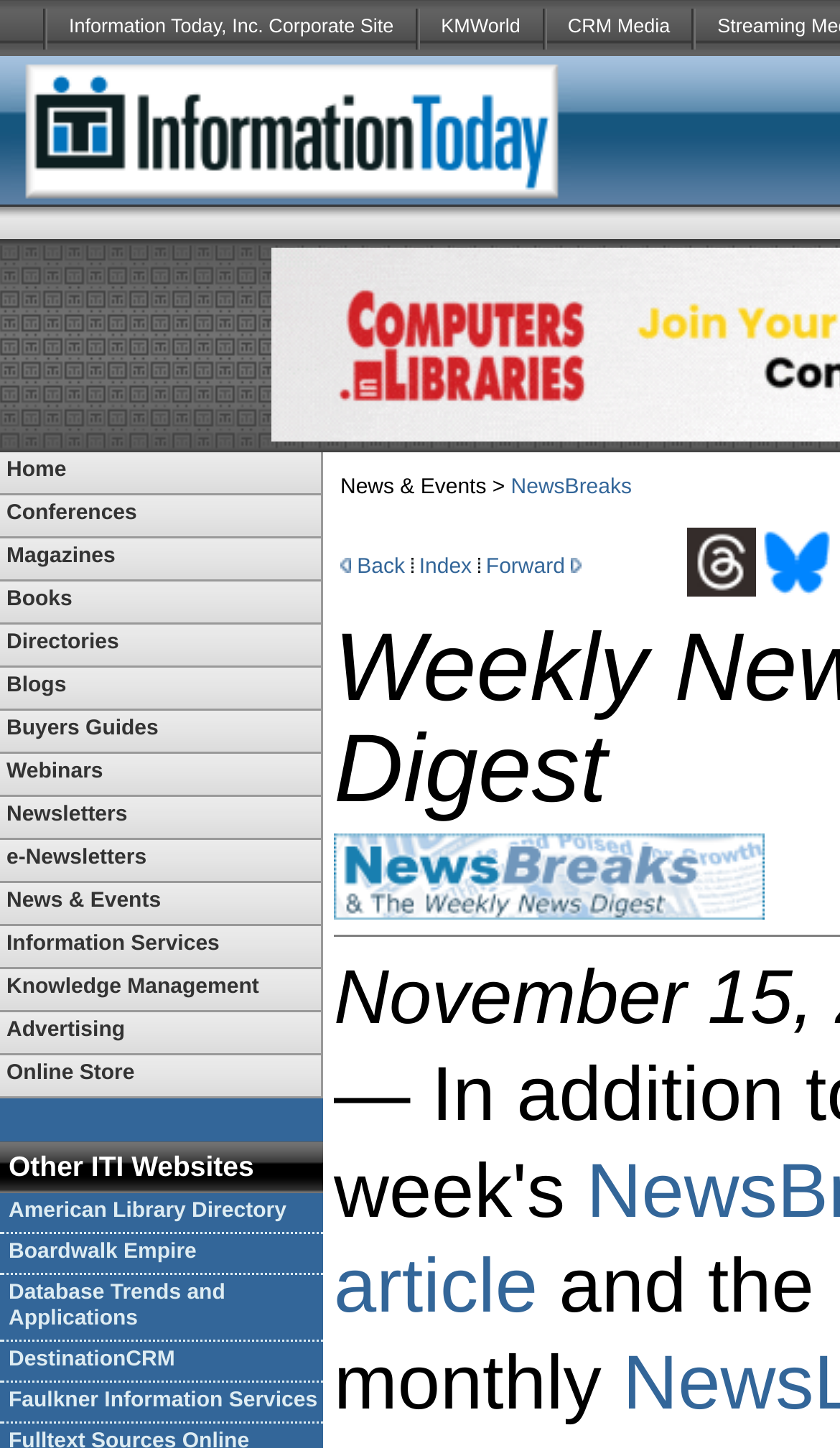Based on the image, provide a detailed and complete answer to the question: 
What are the main categories on the website?

I found a table with multiple rows and columns, where each cell contains a link. The links are organized into categories, including Home, Conferences, Magazines, Books, Directories, and more. These categories appear to be the main sections of the website.